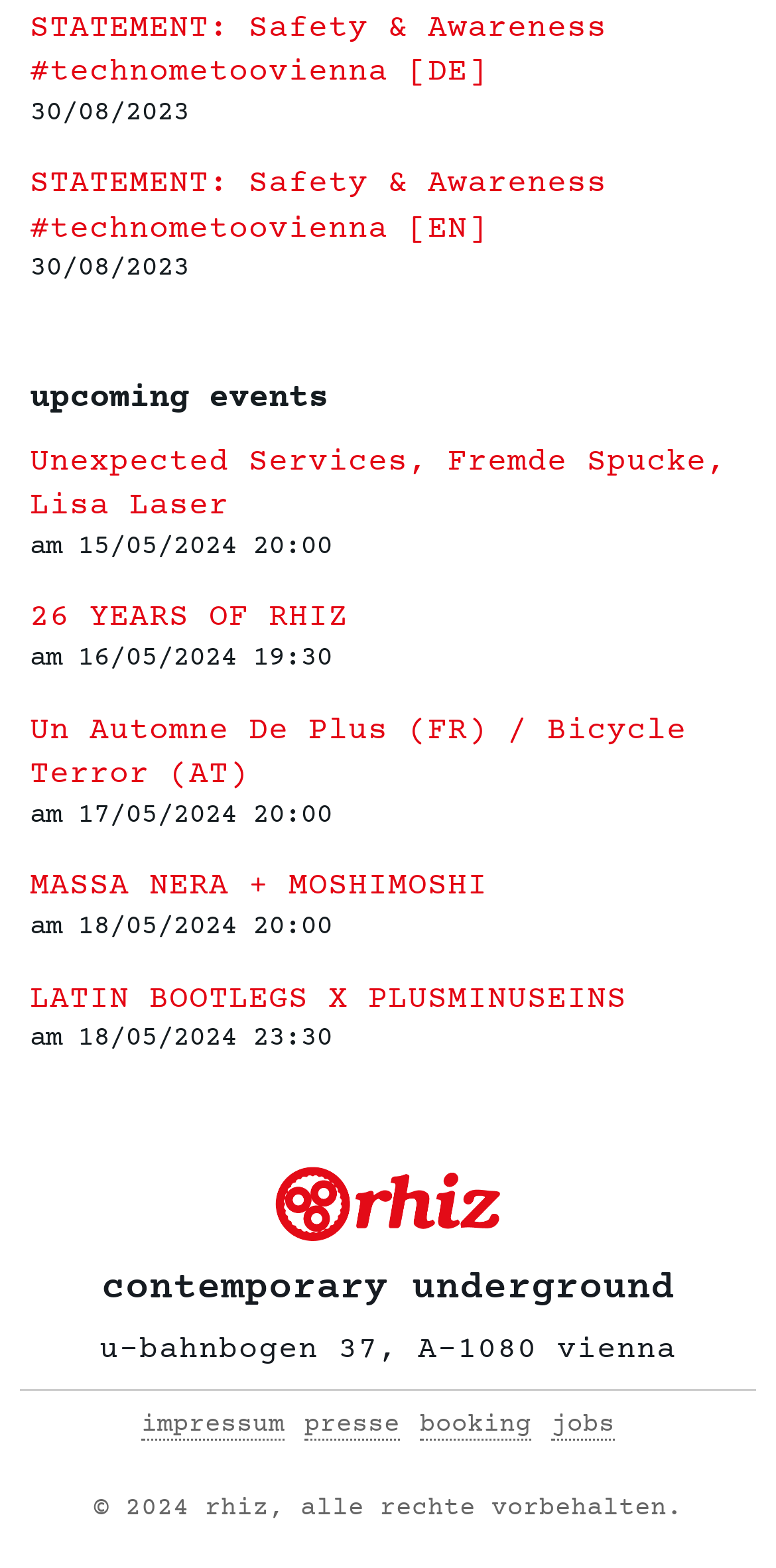Give the bounding box coordinates for the element described as: "presse".

[0.392, 0.901, 0.515, 0.919]